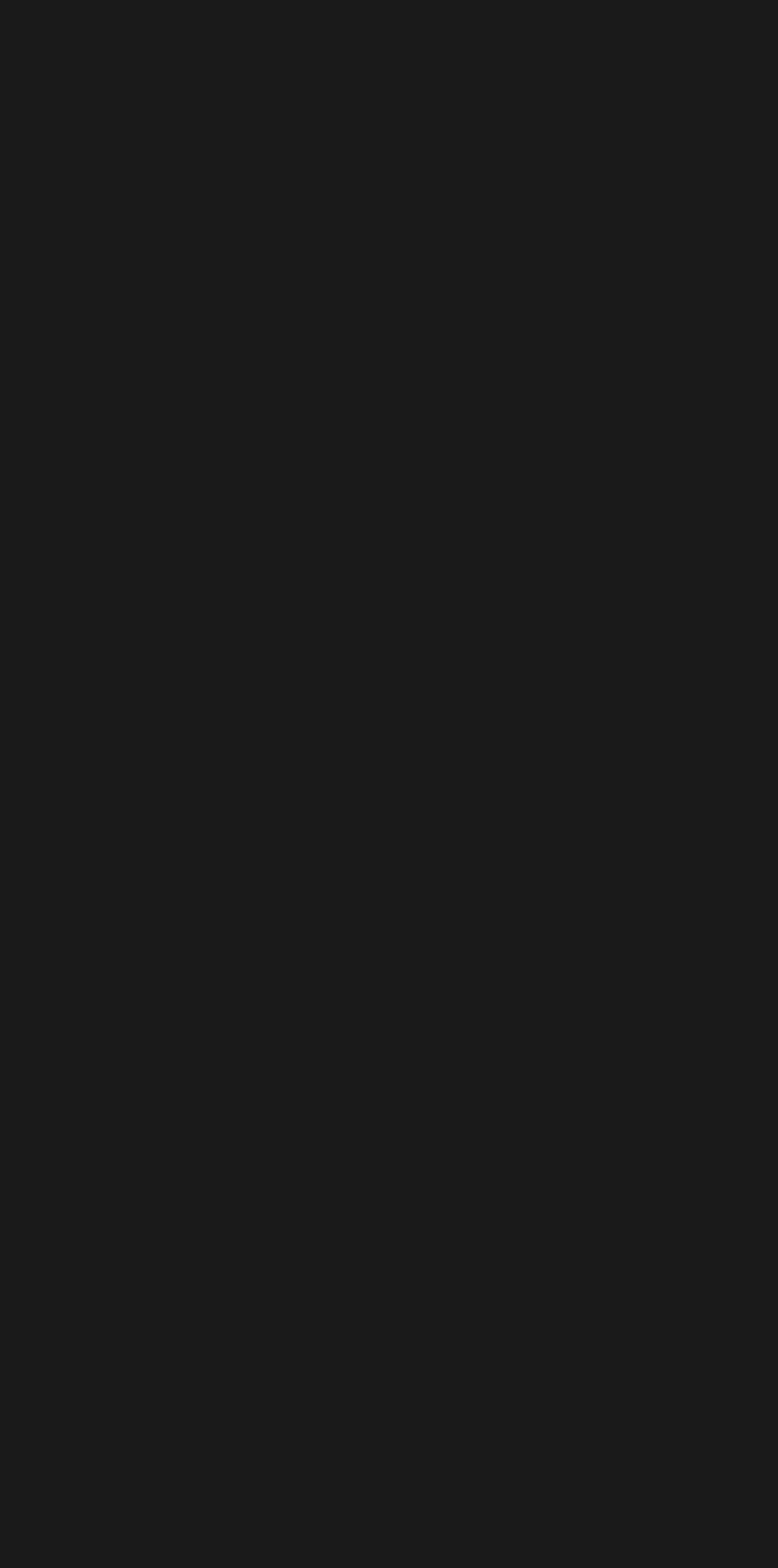Provide your answer to the question using just one word or phrase: What is the name of the allotments mentioned on the webpage?

Lansdowne Allotments